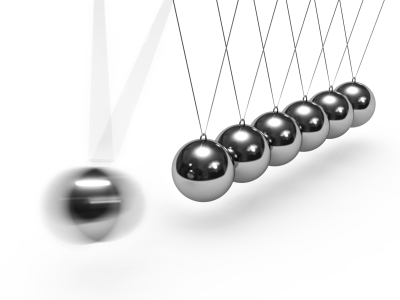Detail every aspect of the image in your caption.

The image depicts a Newton's Cradle, a device that illustrates the principles of momentum and energy conservation. It consists of a series of metallic pendulums, each suspended from a frame by thin wires. On the left, one pendulum is in motion, swinging downward after being pulled back, while the remaining pendulums remain stationary. The dynamic interaction of the swinging ball and the stationary ones visually represents how kinetic energy is transferred through the series of balls, resulting in the last pendulum swinging upward with equal force. This classic physics demonstration symbolizes the ideas being discussed in the writing about maintaining continual progress without interruptions, akin to a "rolling" distribution that reflects constant updates and improvements.